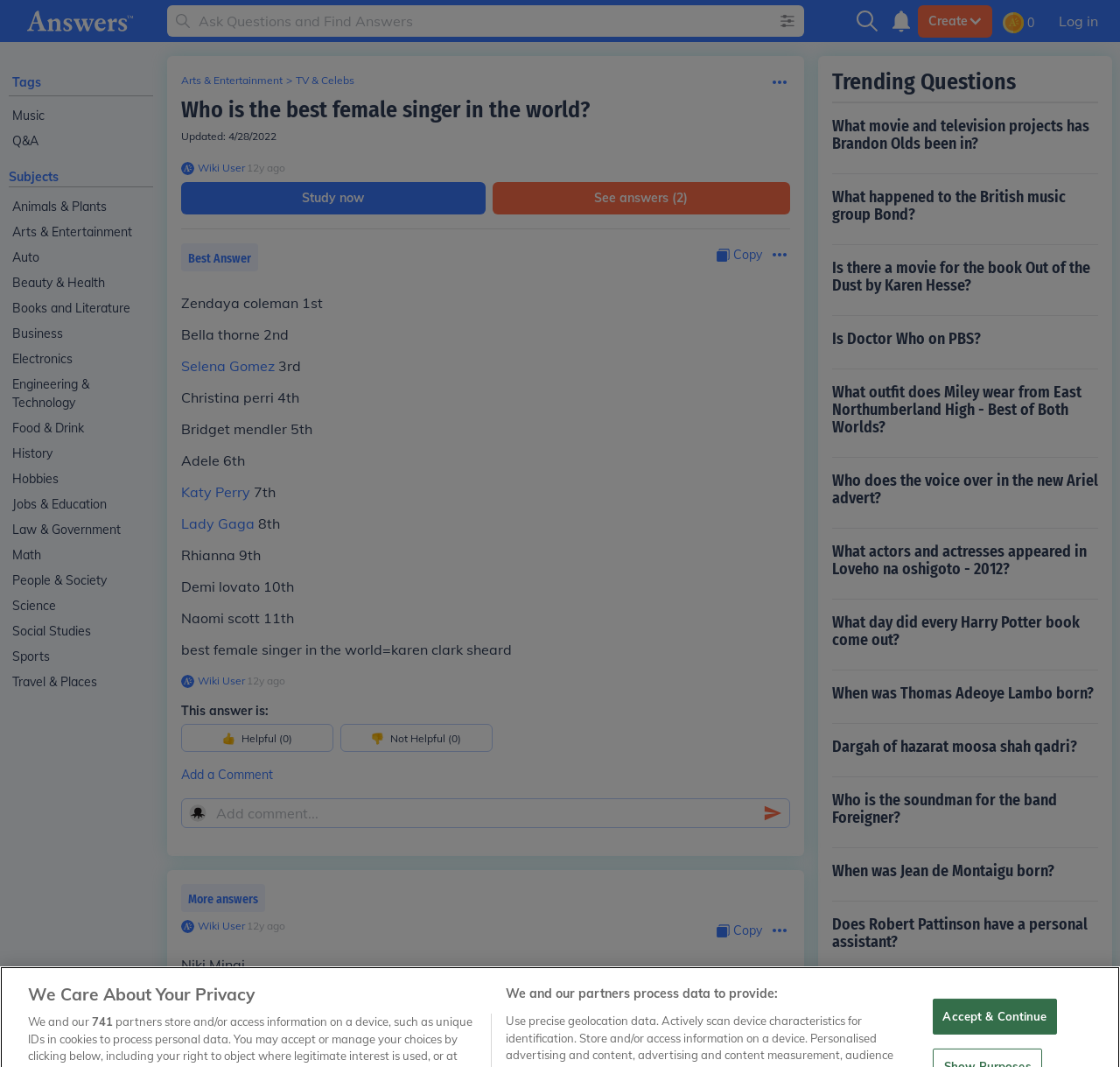How many female singers are listed in the webpage?
Utilize the information in the image to give a detailed answer to the question.

The list of female singers starts with Zendaya Coleman and ends with Naomi Scott, and there are 10 singers in total.